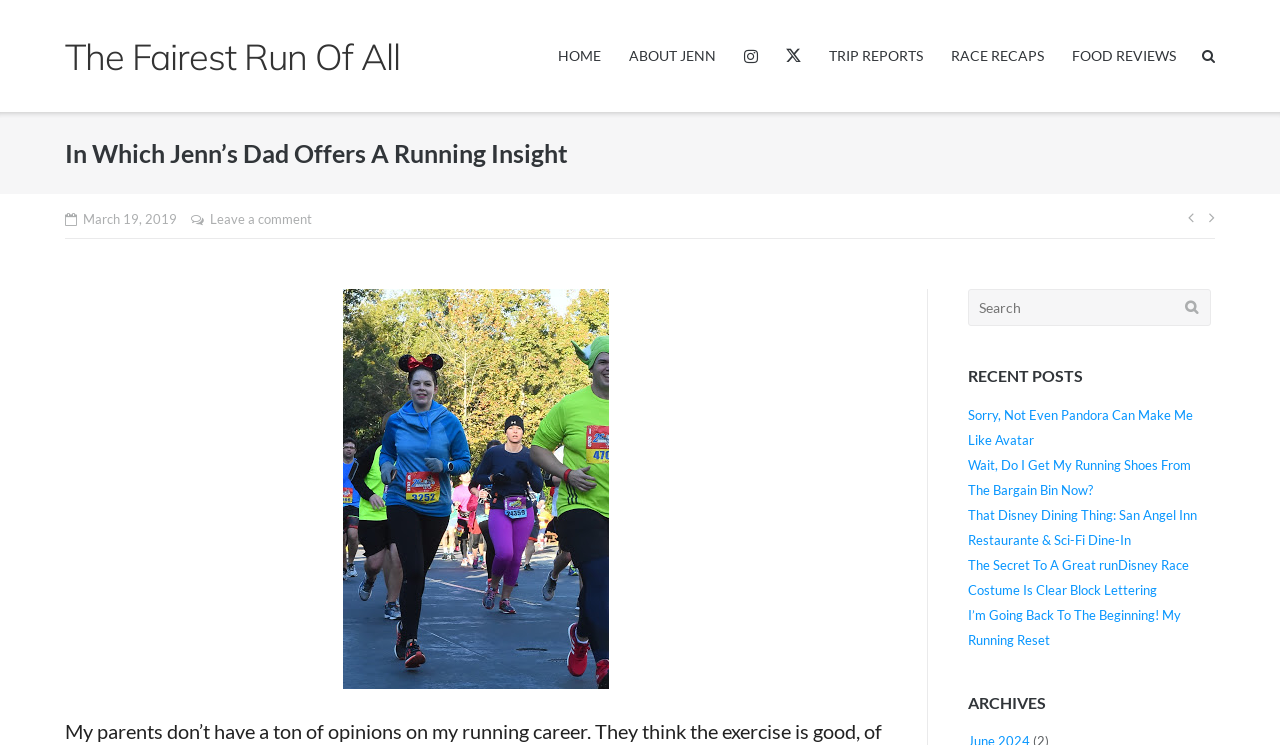Indicate the bounding box coordinates of the clickable region to achieve the following instruction: "leave a comment."

[0.164, 0.277, 0.244, 0.311]